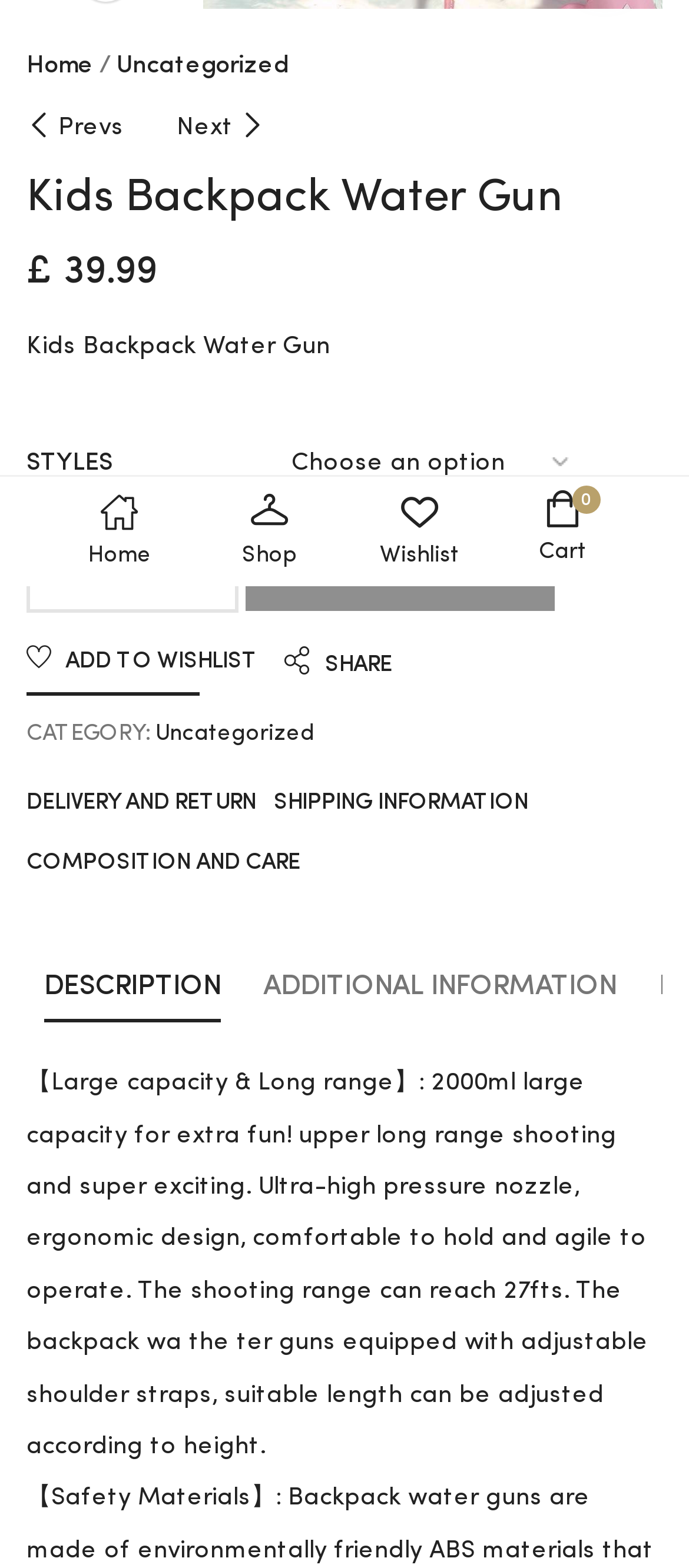Identify the bounding box for the UI element specified in this description: "Wishlist". The coordinates must be four float numbers between 0 and 1, formatted as [left, top, right, bottom].

[0.526, 0.324, 0.692, 0.362]